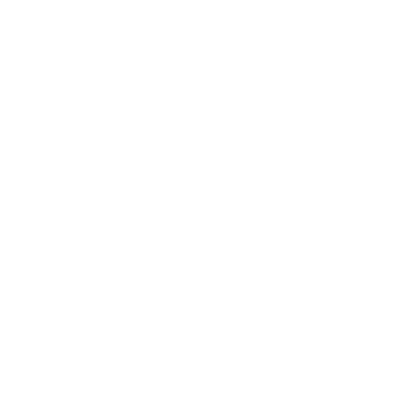Explain the image in detail, mentioning the main subjects and background elements.

The image depicts a graphical representation associated with "SECTOR PHOTOS," designed to draw attention to various visual content related to the topic. Below the heading is a prompt indicating that users can click to view larger images, suggesting that this section is interactive and supports exploring detailed visuals. Accompanying this section, there is an invitation to contact RDS for more information, emphasizing their commitment to providing high-quality radiation detection technologies that ensure safety for both customers and the environment. The overall layout suggests an organized and informative space aimed at educating visitors about the importance of radiation safety solutions.